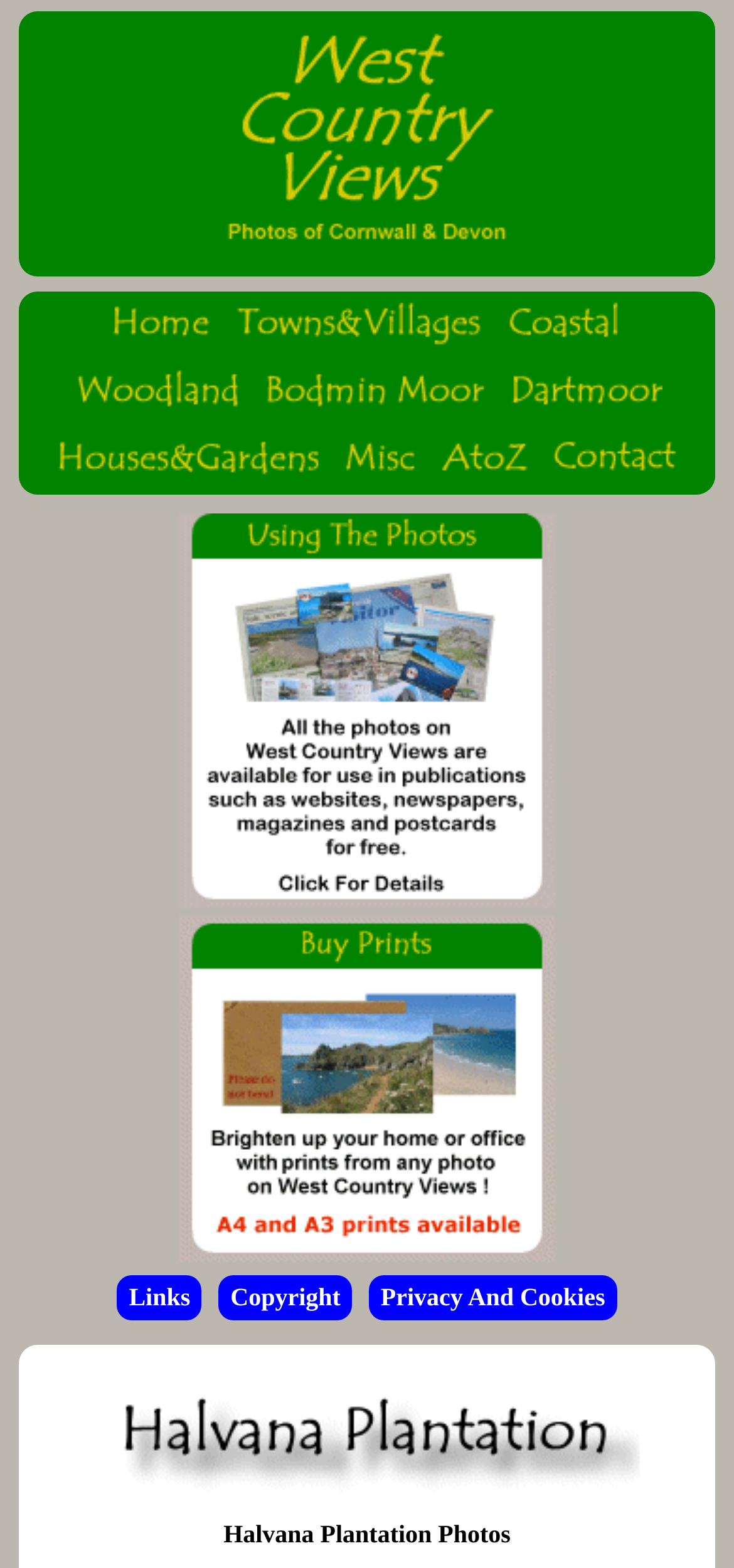Please provide the bounding box coordinates for the element that needs to be clicked to perform the instruction: "go to home page". The coordinates must consist of four float numbers between 0 and 1, formatted as [left, top, right, bottom].

[0.295, 0.138, 0.705, 0.163]